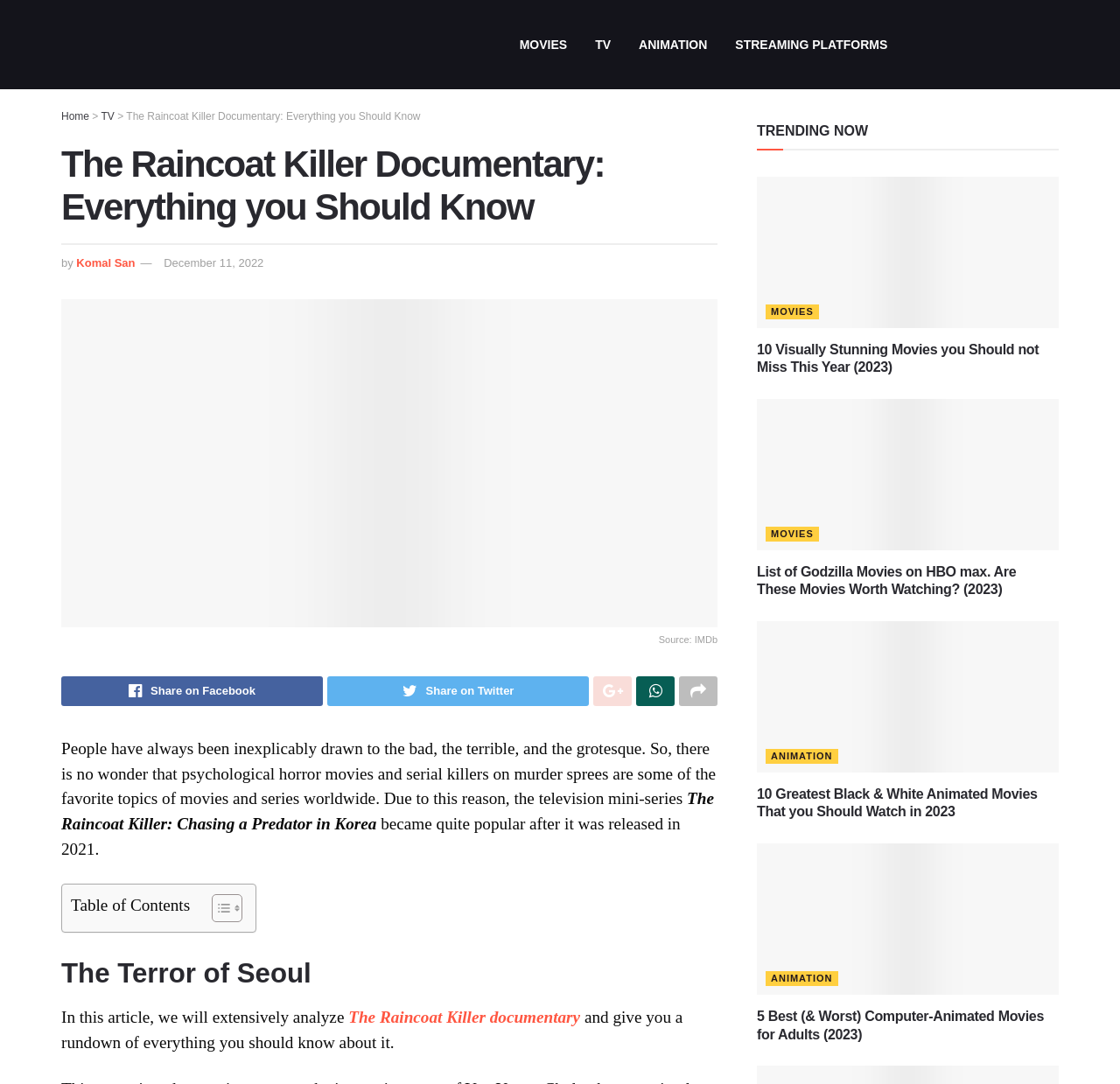Based on the visual content of the image, answer the question thoroughly: How many articles are listed under 'TRENDING NOW'?

The question is asking for the number of articles listed under 'TRENDING NOW'. By looking at the webpage, we can see that there are four articles listed under the 'TRENDING NOW' section. Therefore, the answer is '4'.